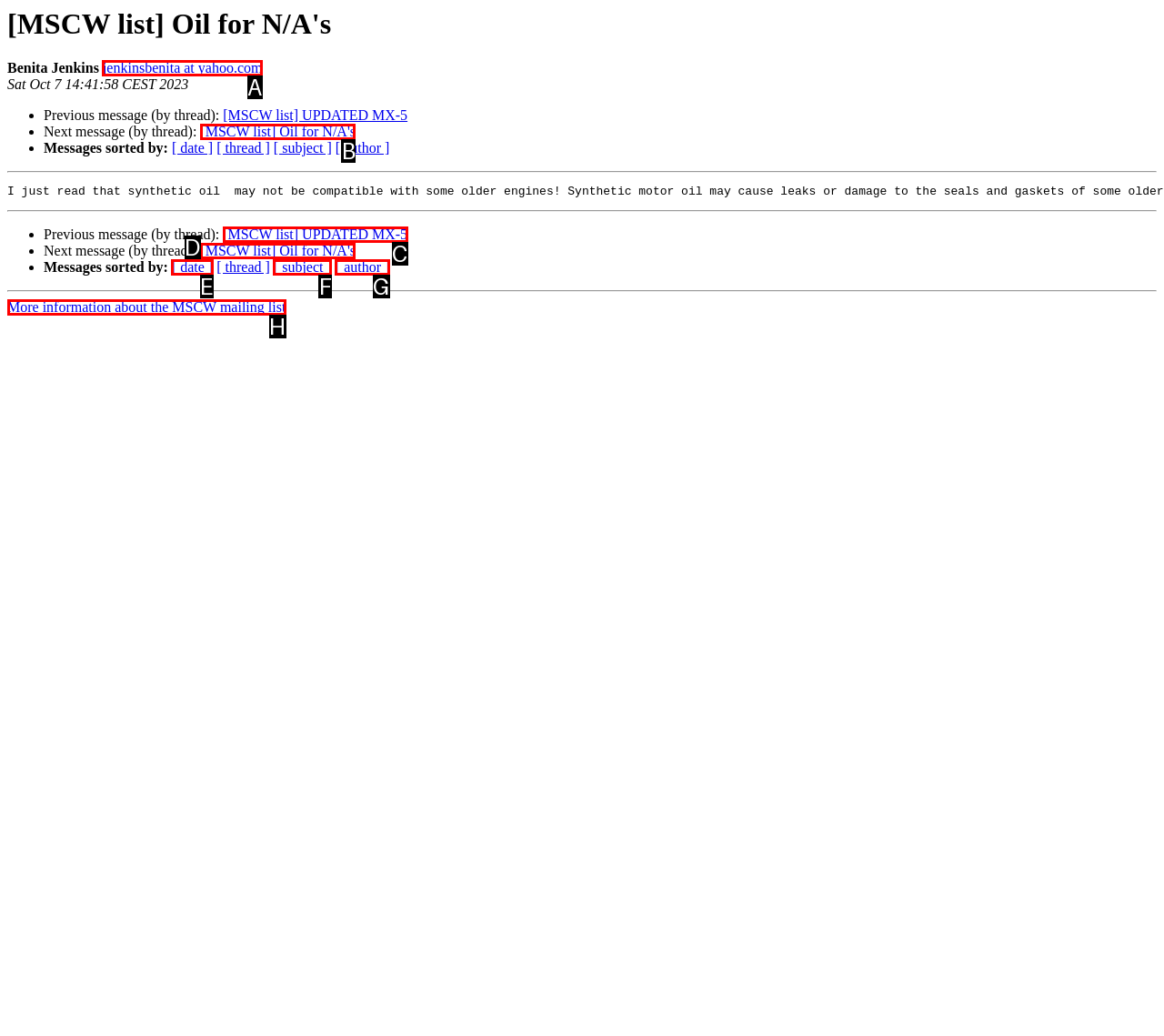Determine the right option to click to perform this task: Contact Benita Jenkins
Answer with the correct letter from the given choices directly.

A